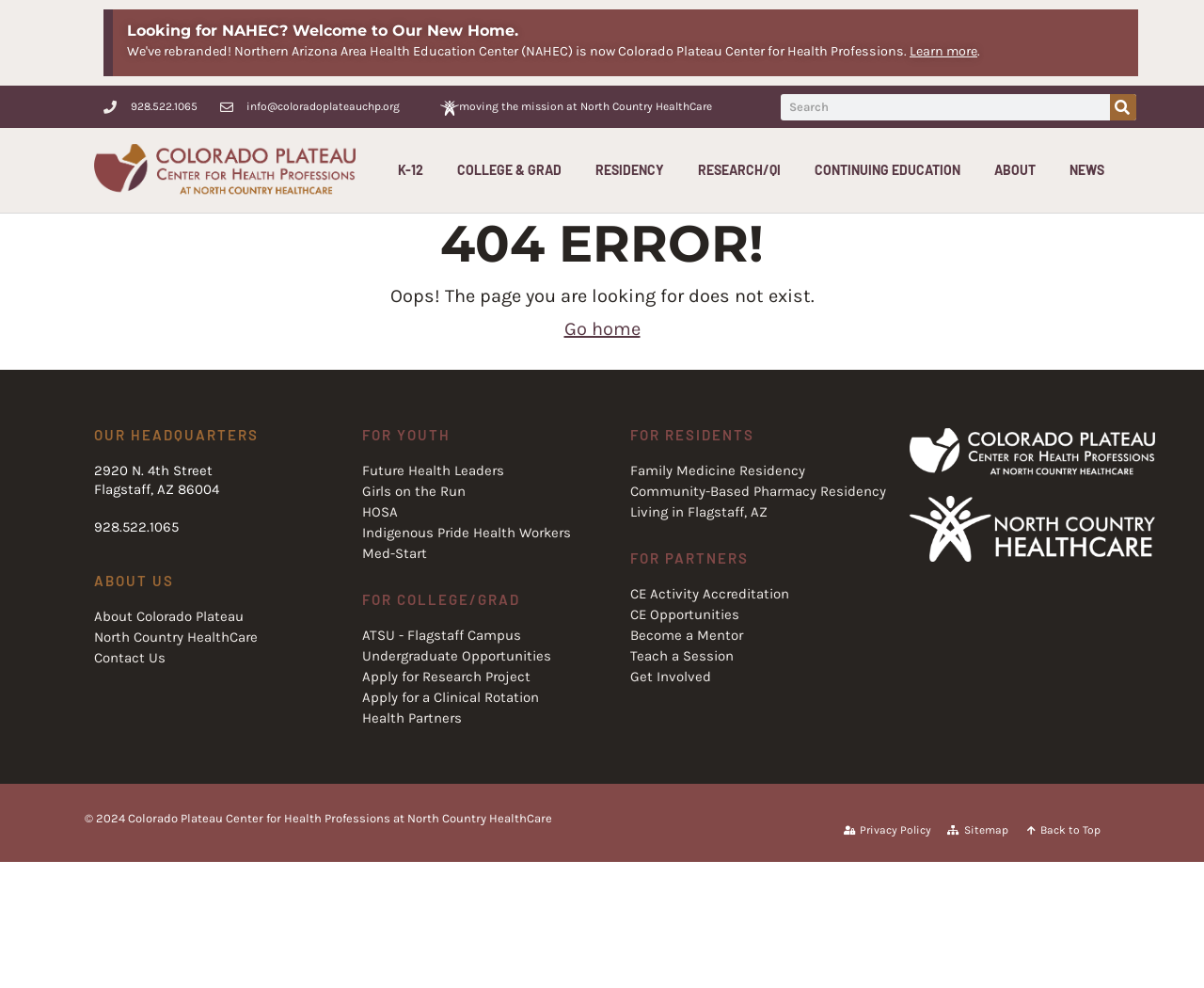Explain in detail what is displayed on the webpage.

This webpage is a 404 error page from the Colorado Plateau Center for Health Professions at North Country HealthCare. At the top, there is an alert message indicating that the page was not found. Below the alert, there is a heading "Looking for NAHEC? Welcome to Our New Home" with a "Learn more" link next to it. 

On the left side, there is a navigation menu with links to different sections, including "K-12", "COLLEGE & GRAD", "RESIDENCY", "RESEARCH/QI", "CONTINUING EDUCATION", "ABOUT", and "NEWS". 

In the main content area, there is a heading "404 ERROR!" followed by a message "Oops! The page you are looking for does not exist." with a "Go home" link below it. 

Below the main content area, there are three columns of links and information. The left column has the organization's headquarters address, phone number, and links to "About Colorado Plateau" and "North Country HealthCare". The middle column has links to programs and opportunities for youth, including "Future Health Leaders", "Girls on the Run", and "HOSA". The right column has links to programs and opportunities for college graduates, residents, and partners, including "ATSU - Flagstaff Campus", "Family Medicine Residency", and "CE Activity Accreditation". 

At the bottom of the page, there is a footer section with copyright information, links to "Privacy Policy", "Sitemap", and "Back to Top", as well as a logo of North Country HealthCare.